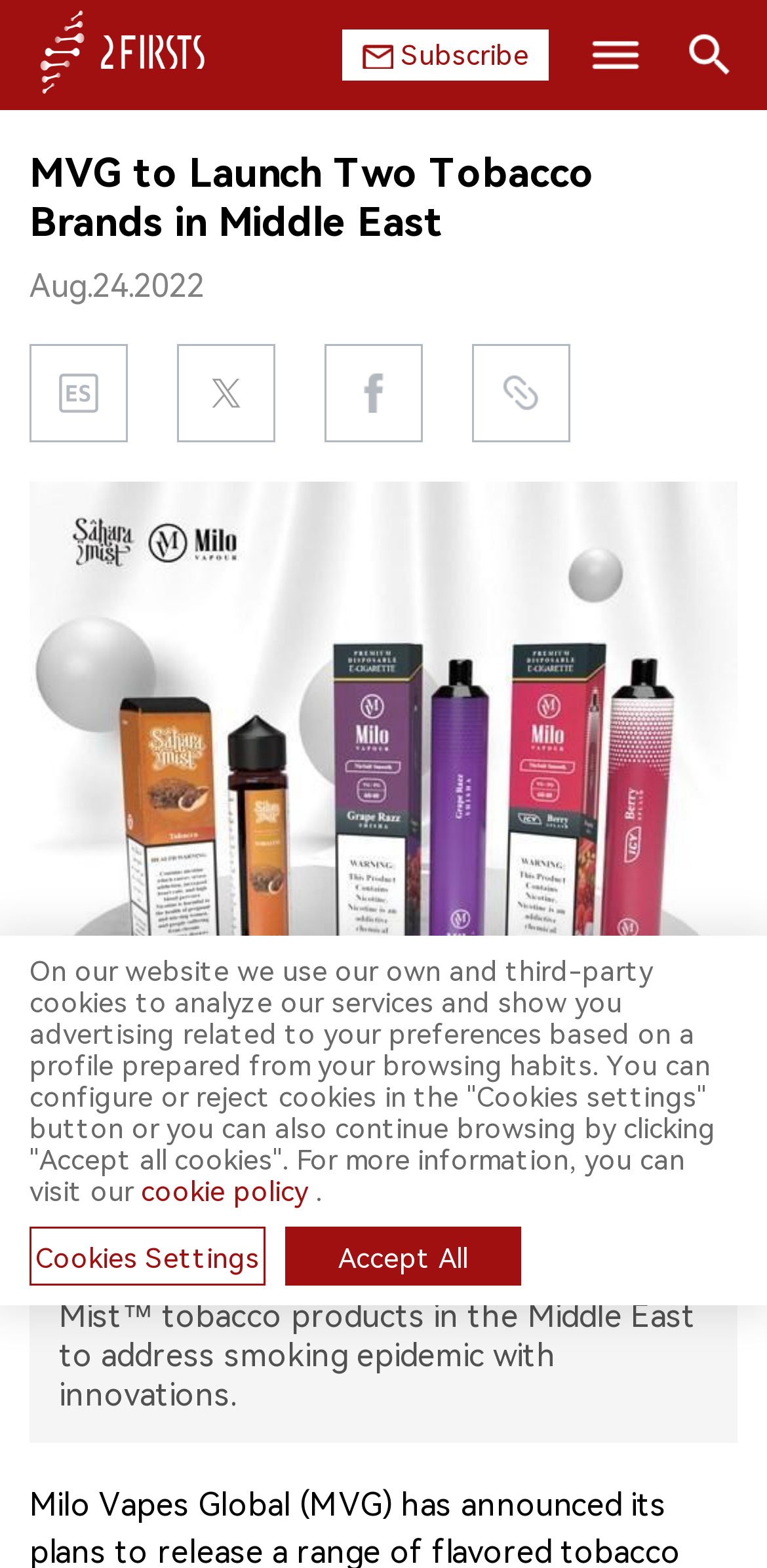Locate the bounding box of the UI element described in the following text: "cookie policy".

[0.184, 0.75, 0.402, 0.77]